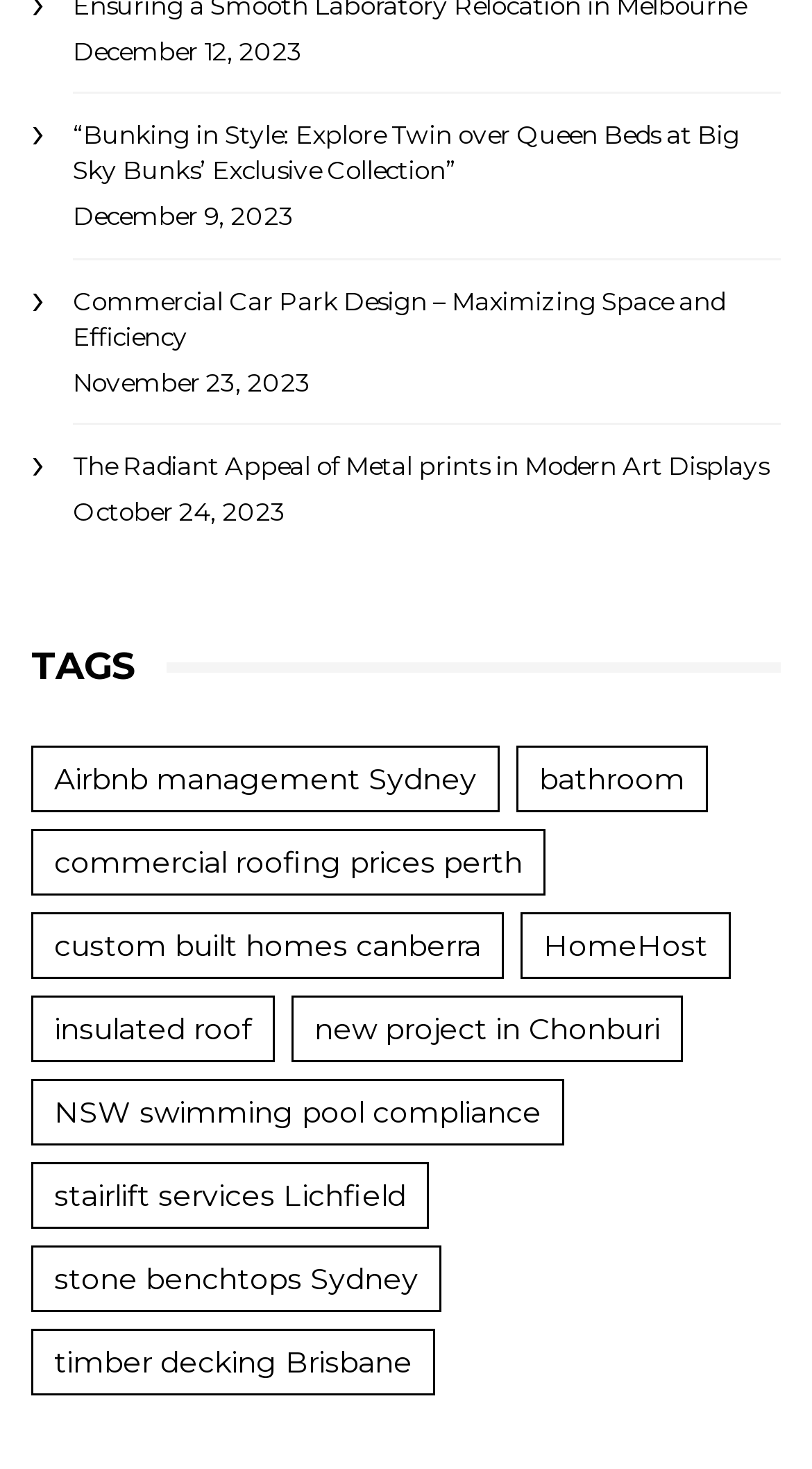Calculate the bounding box coordinates for the UI element based on the following description: "stone benchtops Sydney". Ensure the coordinates are four float numbers between 0 and 1, i.e., [left, top, right, bottom].

[0.038, 0.848, 0.544, 0.894]